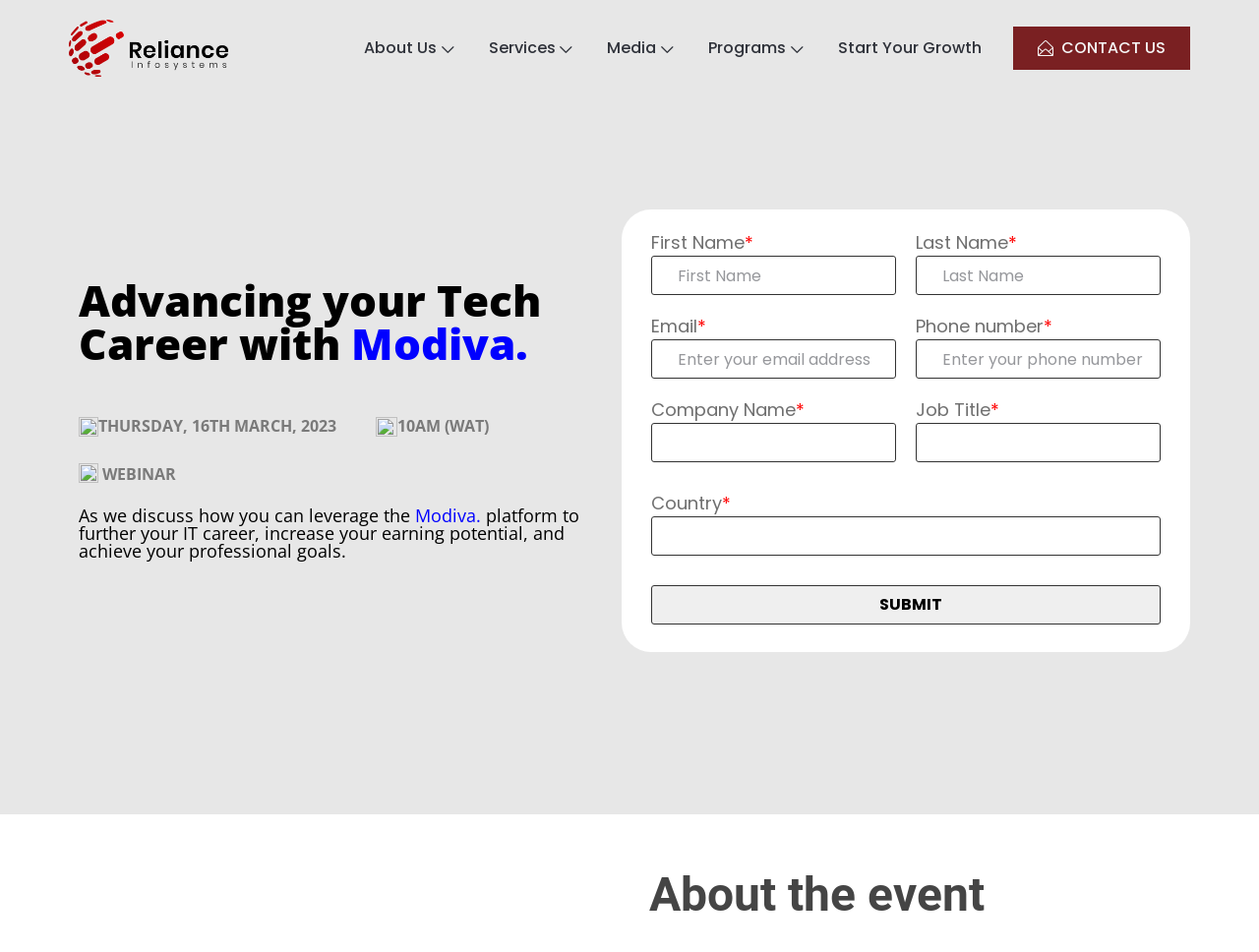What is the button at the bottom of the form for?
Respond to the question with a single word or phrase according to the image.

Submit